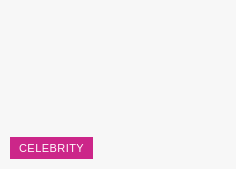Paint a vivid picture with your description of the image.

This image features a button labeled "CELEBRITY" in a vibrant pink background. The design is simple yet eye-catching, making it stand out prominently against the light backdrop. This button likely serves as a navigational element, inviting users to explore celebrity-related content, news, or features on a website. Its placement and color suggest it is intended to draw attention, aligning with the engaging nature of celebrity culture. Overall, the image reflects an inviting interface within a platform dedicated to entertainment or celebrity happenings.